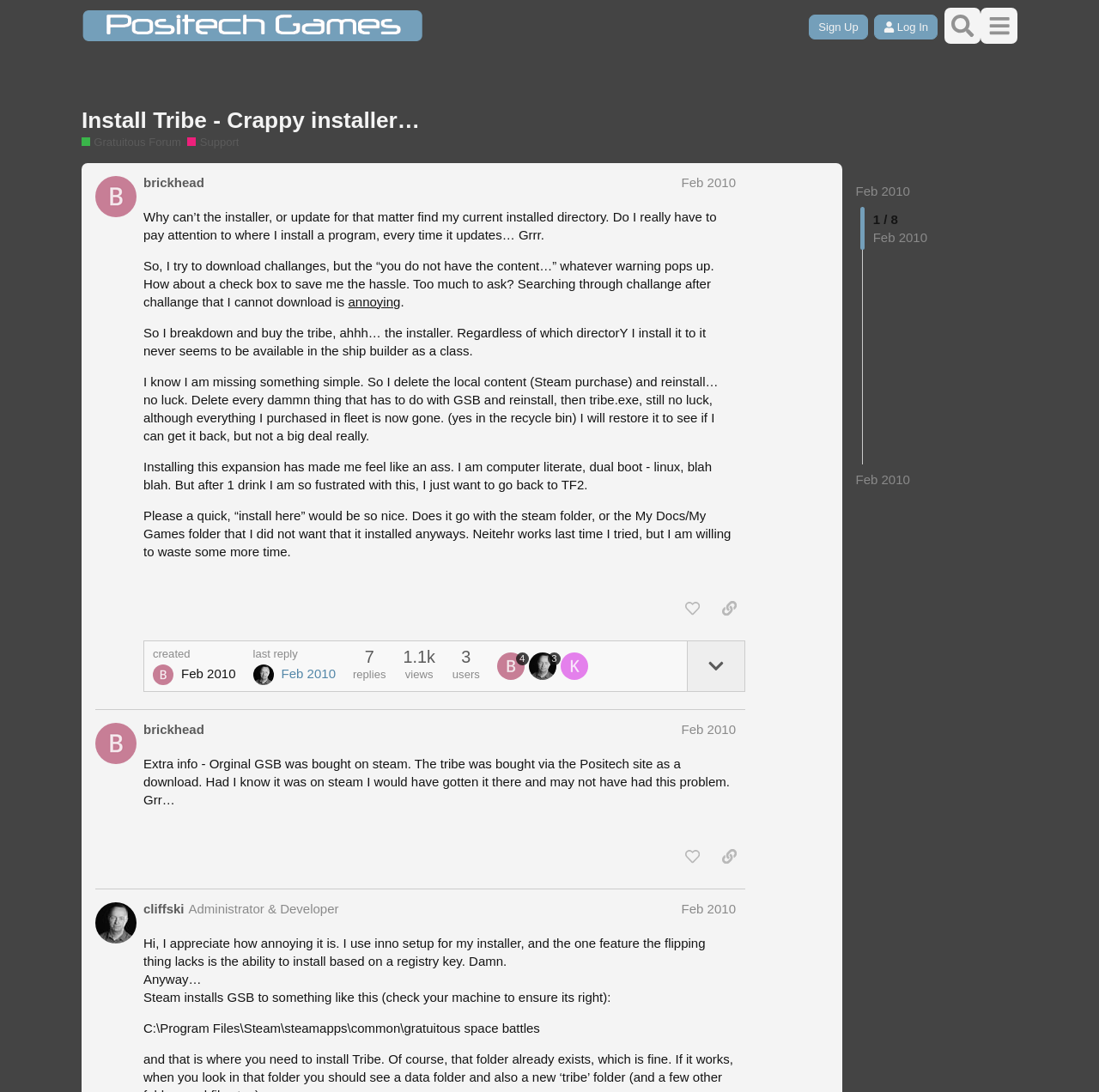Please identify the bounding box coordinates of the element that needs to be clicked to perform the following instruction: "Click the 'Sign Up' button".

[0.736, 0.013, 0.79, 0.036]